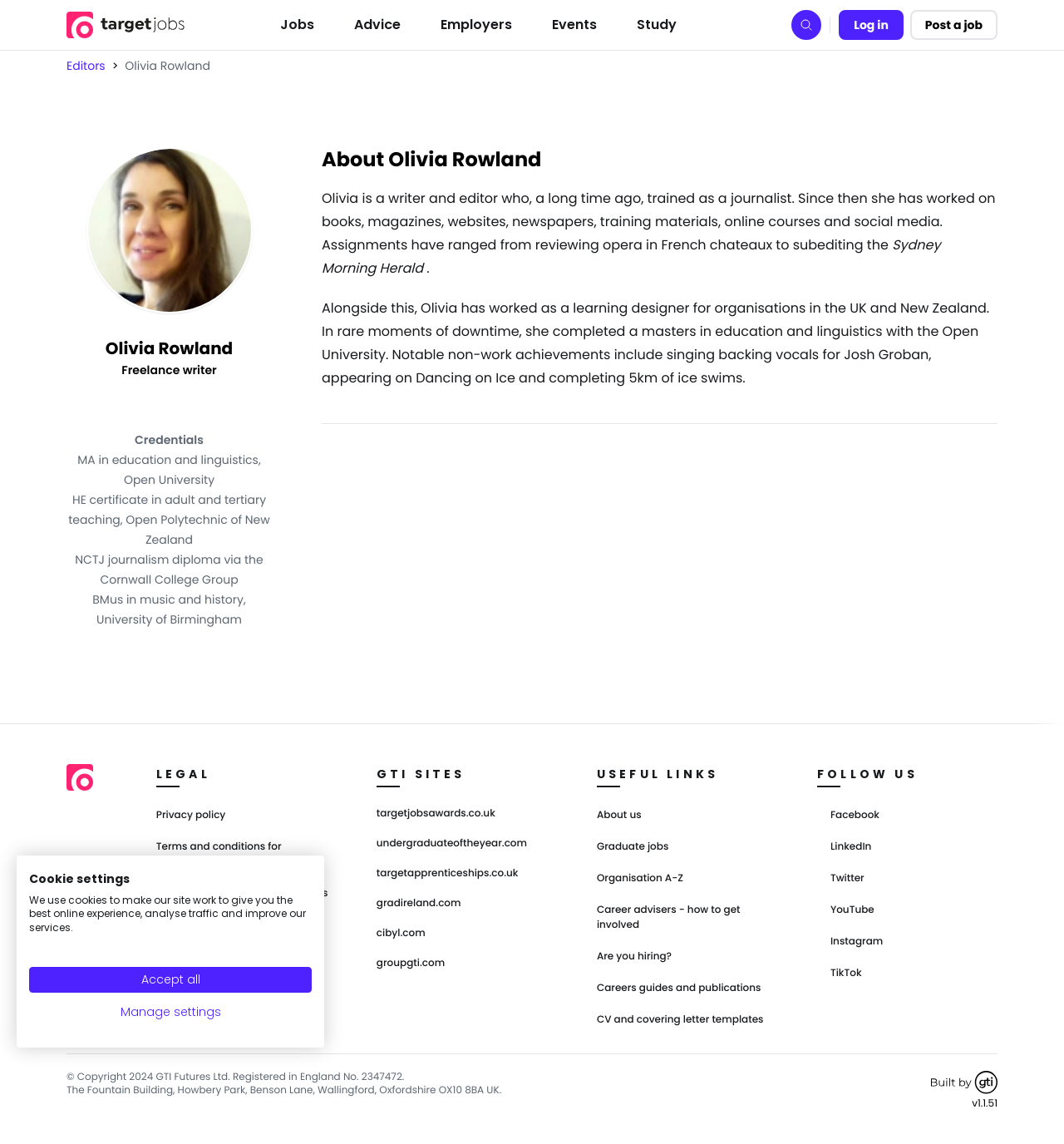Consider the image and give a detailed and elaborate answer to the question: 
What is the profession of Olivia Rowland?

Based on the webpage, I found the text 'Freelance writer' under the heading 'Olivia Rowland', which suggests that Olivia Rowland is a freelance writer.